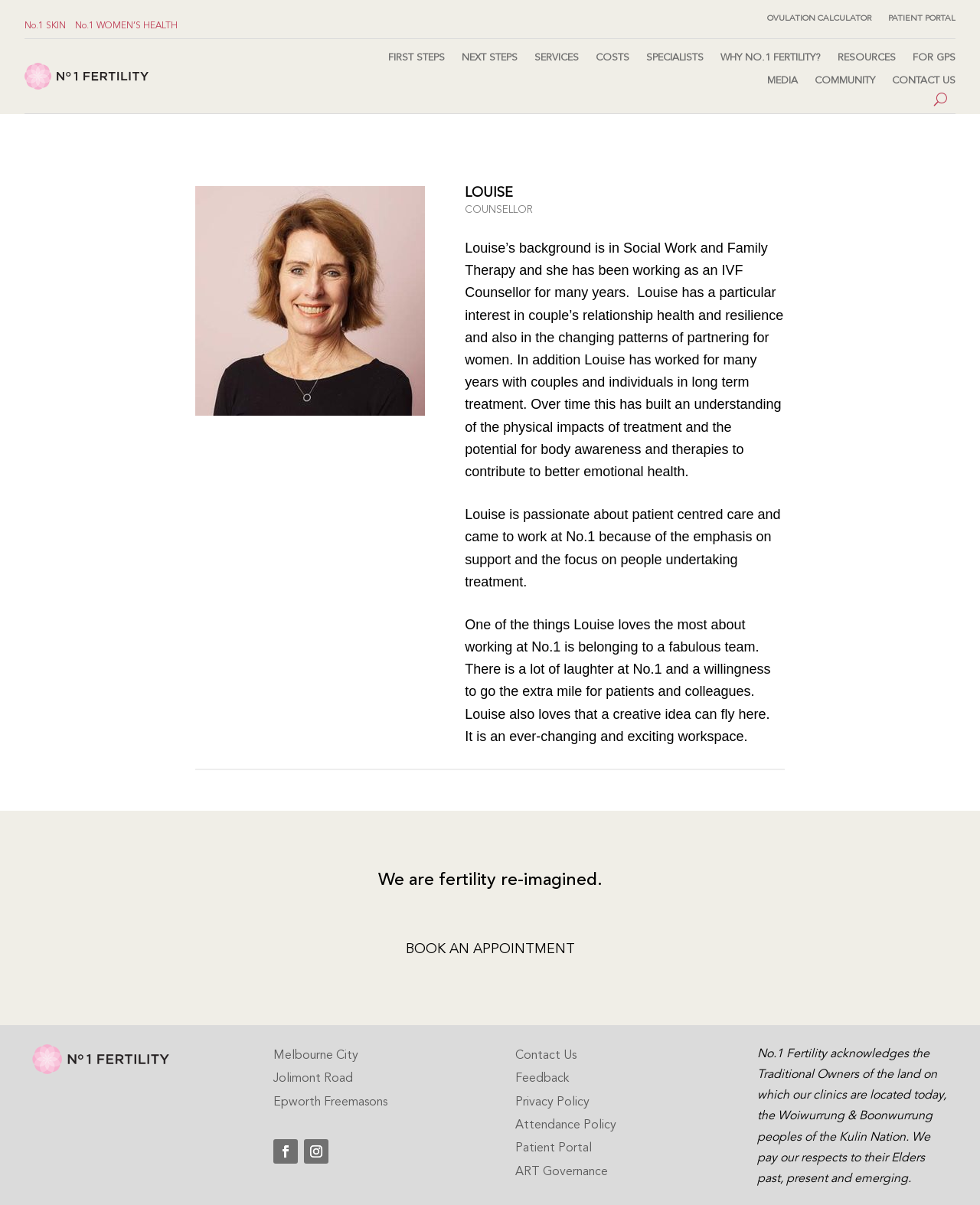Please identify the bounding box coordinates of where to click in order to follow the instruction: "Click on the 'OVULATION CALCULATOR' link".

[0.783, 0.011, 0.889, 0.025]